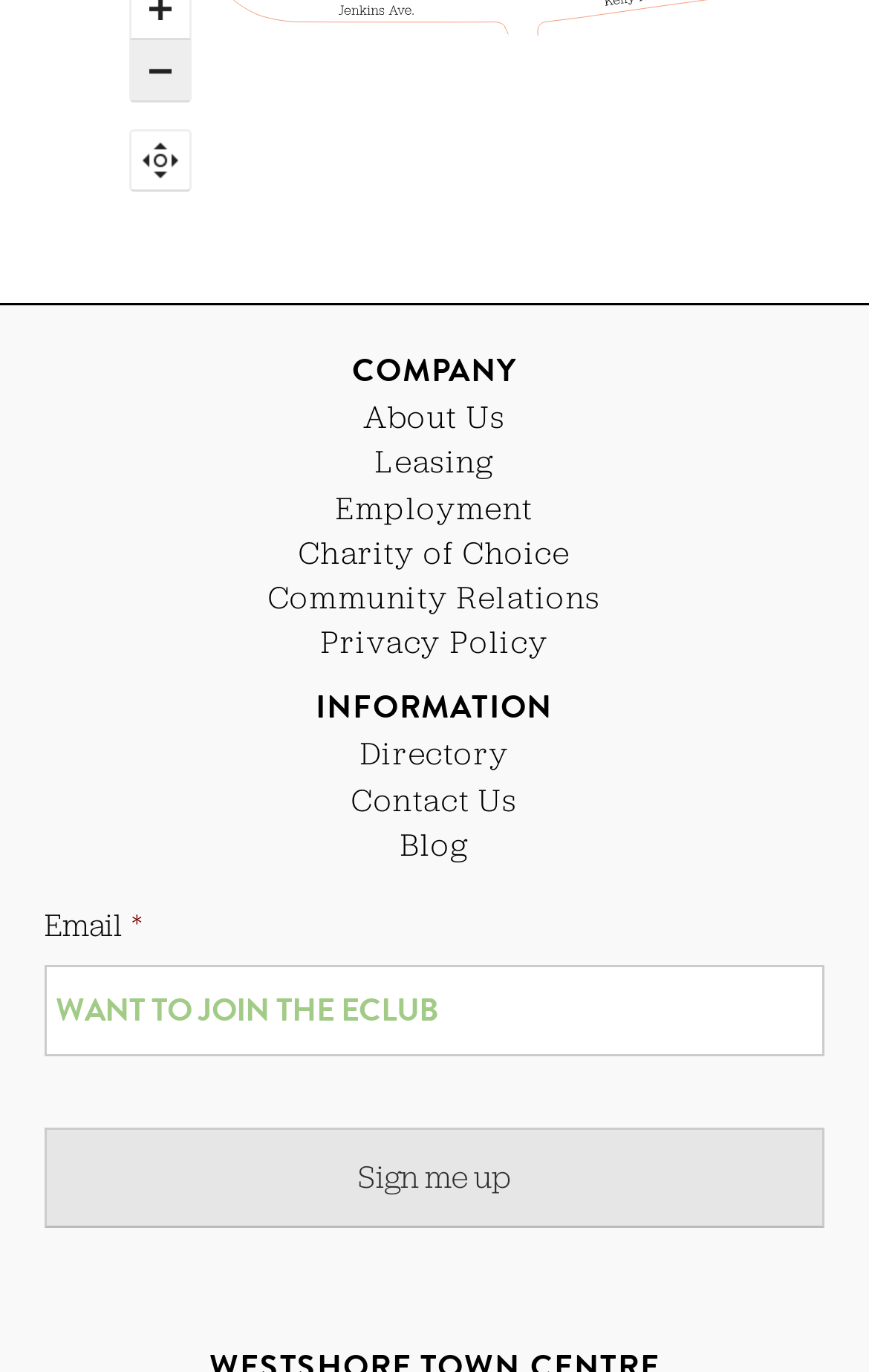Please answer the following question as detailed as possible based on the image: 
What is the company name?

The company name is 'COMPANY' which is displayed as a static text element on the webpage.